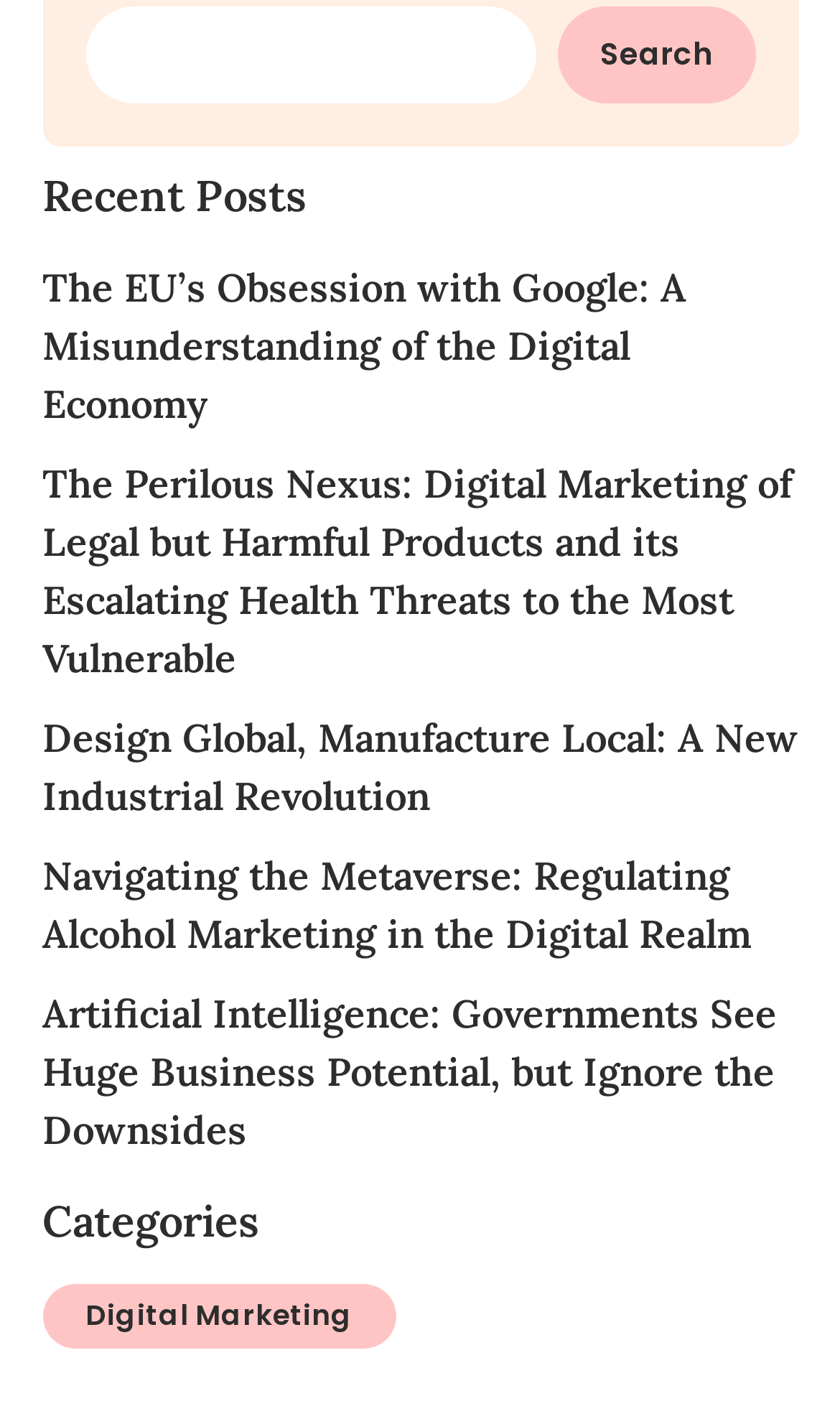Please mark the bounding box coordinates of the area that should be clicked to carry out the instruction: "read recent post about EU’s Obsession with Google".

[0.05, 0.186, 0.817, 0.303]